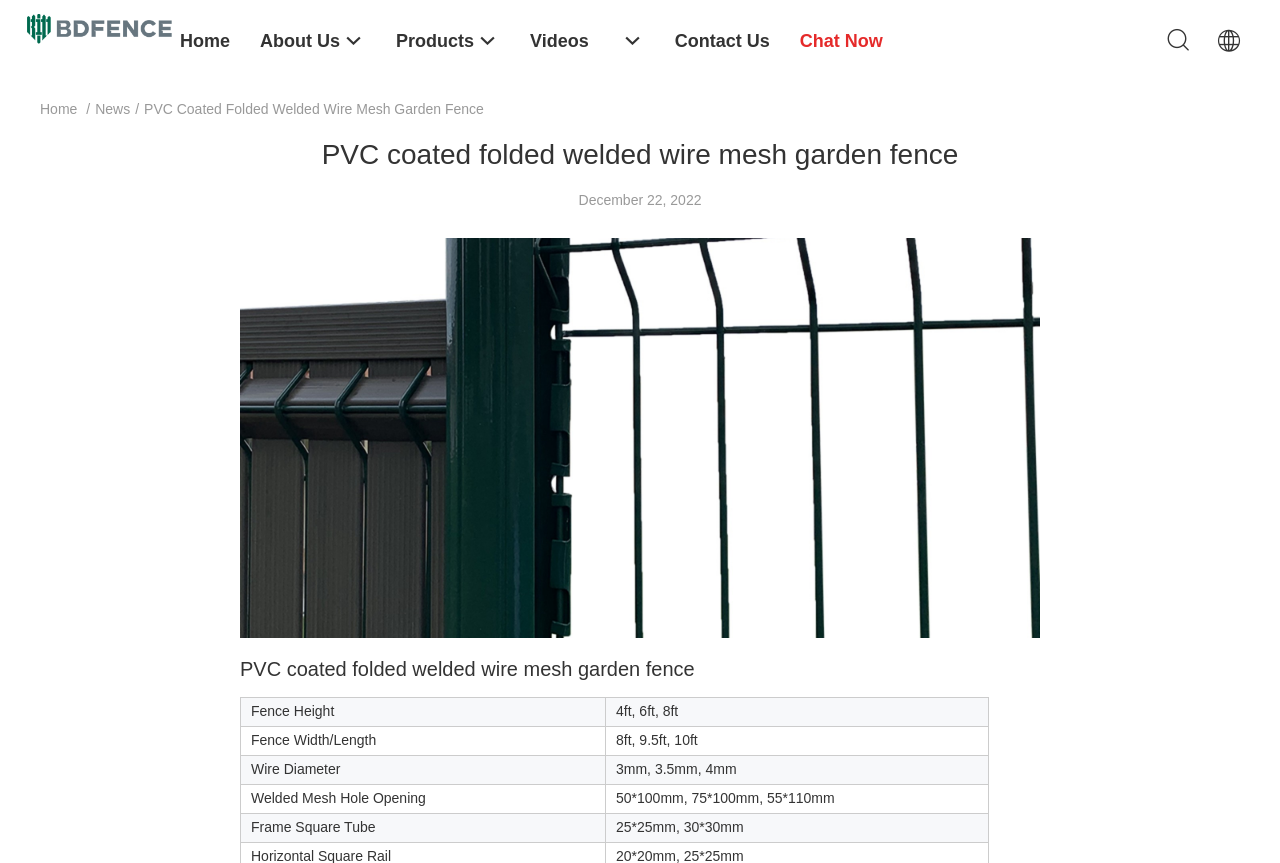Please provide a comprehensive response to the question based on the details in the image: What are the available fence heights?

The available fence heights can be found in the grid cell under the 'Fence Height' column, which lists the options as '4ft, 6ft, 8ft'.